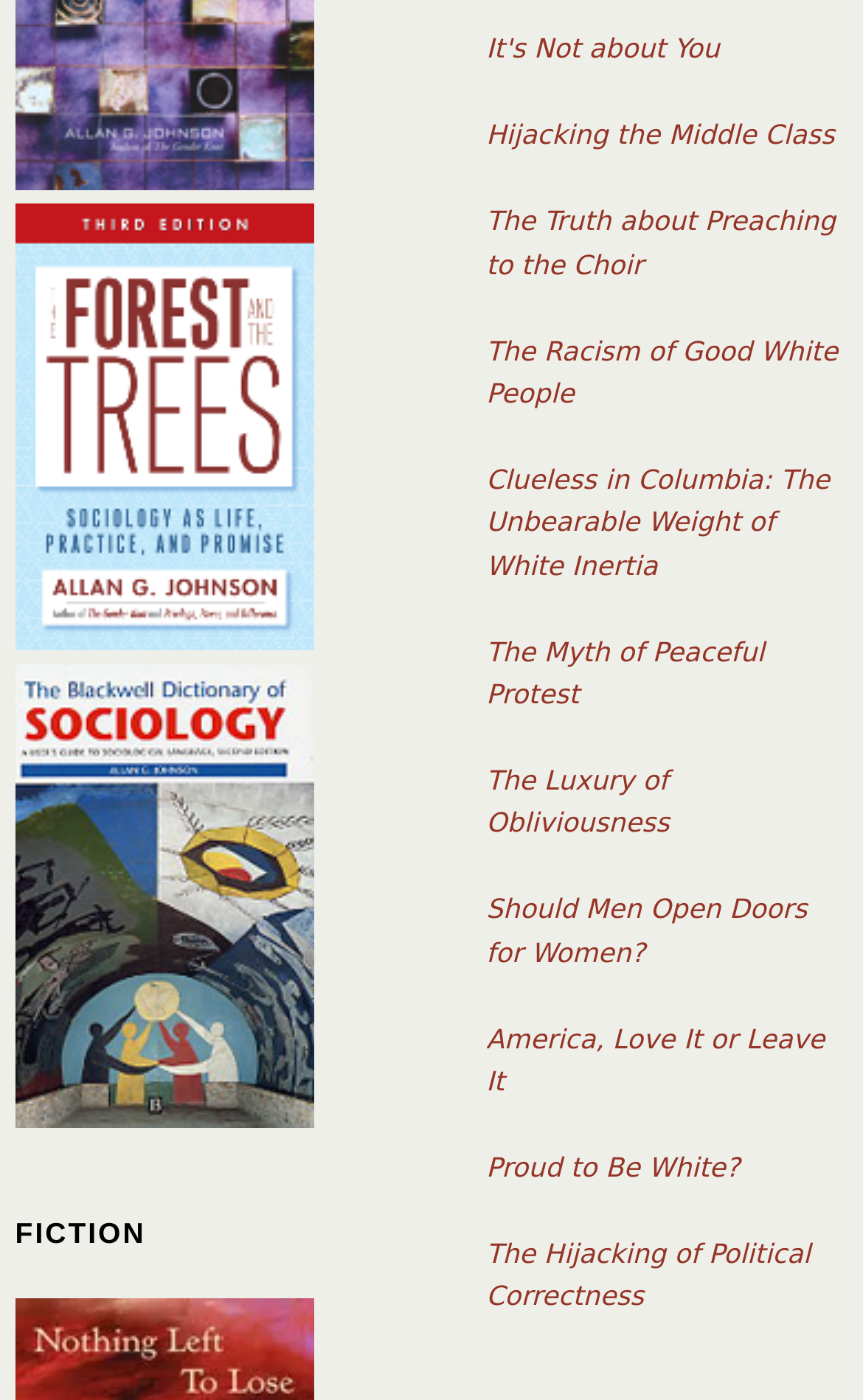Specify the bounding box coordinates of the region I need to click to perform the following instruction: "View all Blog tags". The coordinates must be four float numbers in the range of 0 to 1, i.e., [left, top, right, bottom].

None